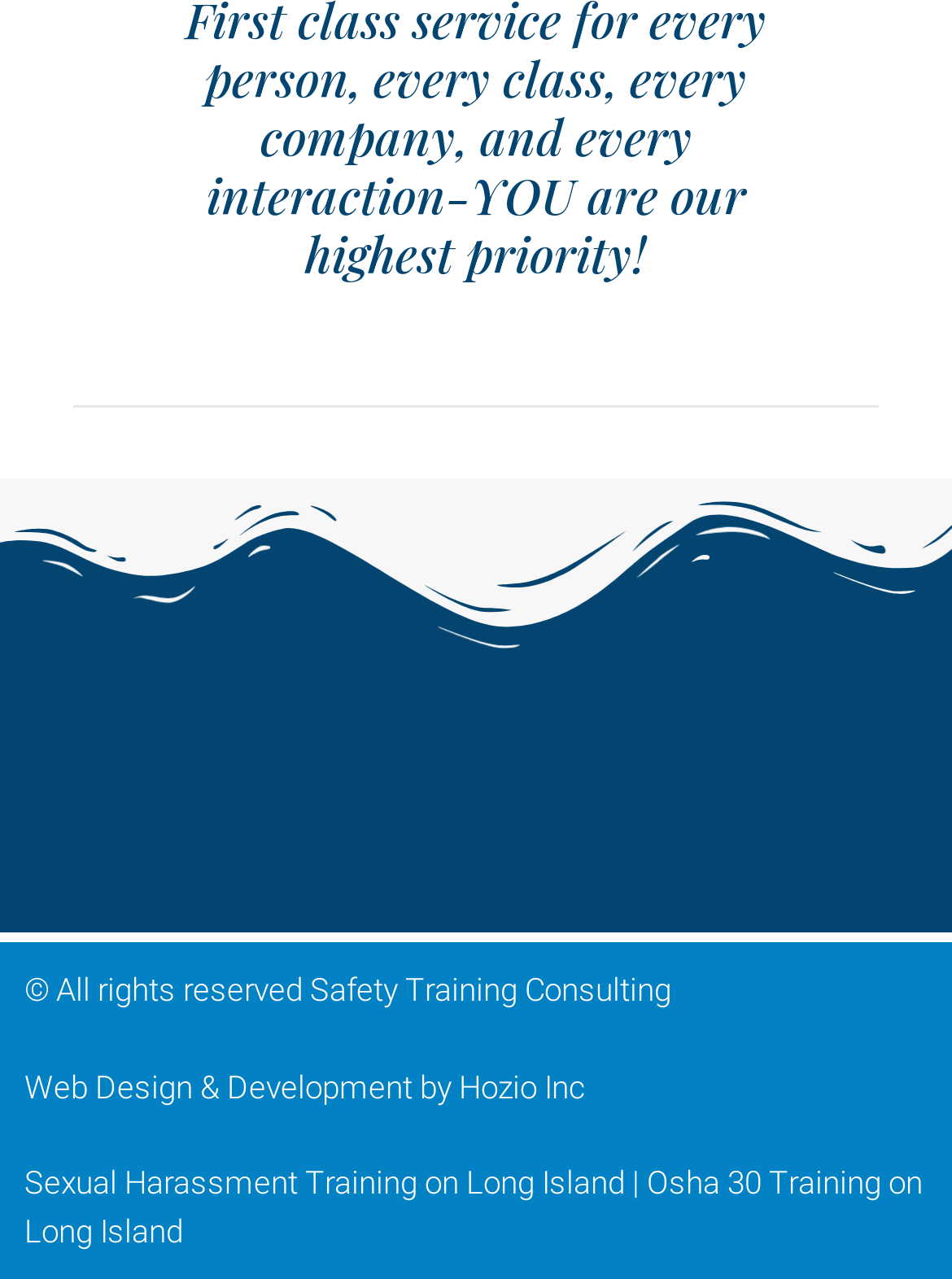Determine the bounding box coordinates for the UI element with the following description: "Hozio Inc". The coordinates should be four float numbers between 0 and 1, represented as [left, top, right, bottom].

[0.482, 0.836, 0.615, 0.864]